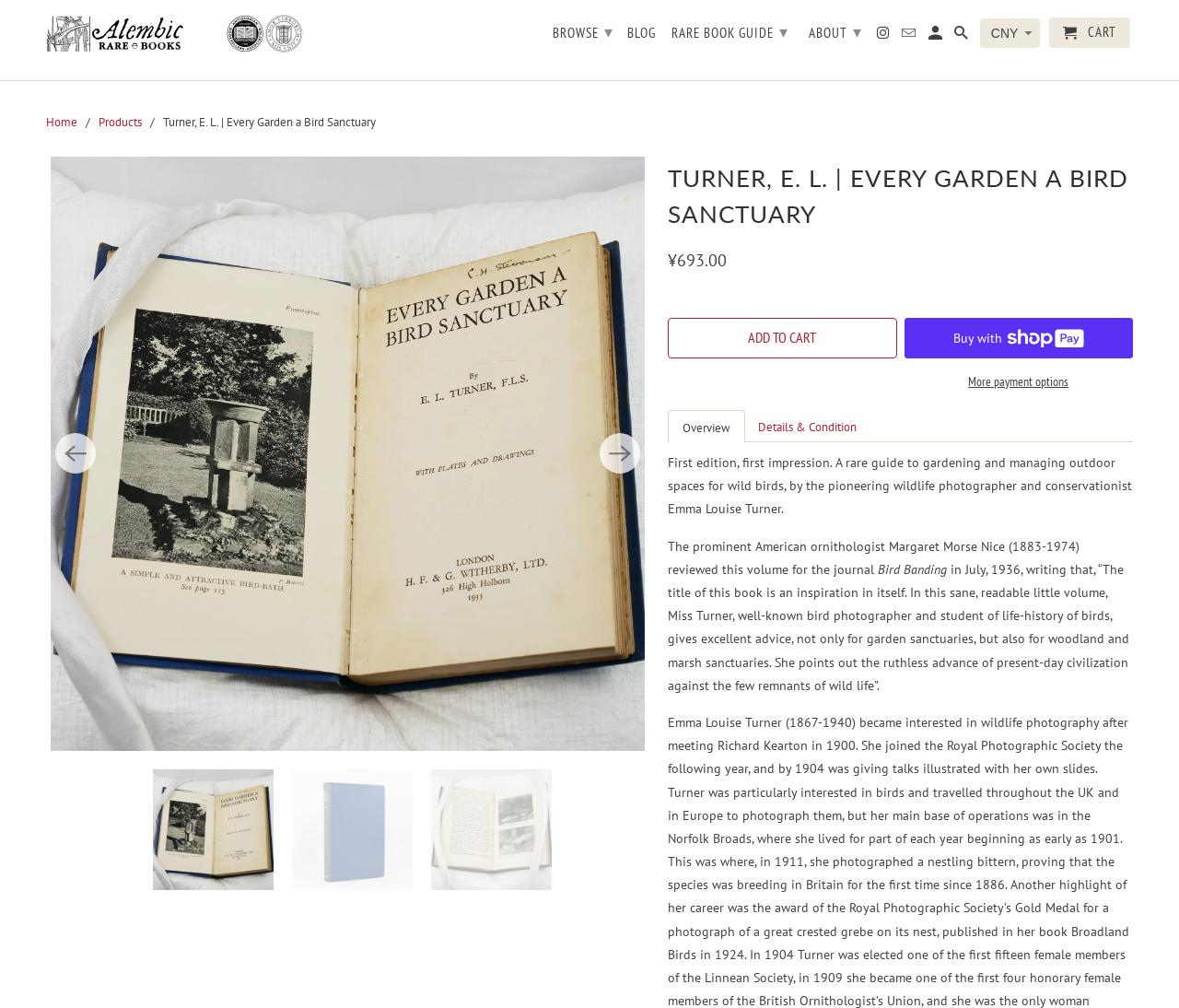Explain the features and main sections of the webpage comprehensively.

This webpage is about a rare book titled "Every Garden a Bird Sanctuary" by Emma Louise Turner, a pioneering wildlife photographer and conservationist. At the top left corner, there is a navigation menu with links to "Home", "Products", and the book title. Below this menu, there is a breadcrumb navigation with links to "Previous" and "Next" pages.

On the left side of the page, there is a large image of the book, accompanied by a heading with the book title and a price tag of ¥693.00. Below the image, there are buttons to "ADD TO CART" and "Buy now with ShopPay", as well as a link to "More payment options".

On the right side of the page, there is a section with links to "Overview", "Details & Condition", and a description of the book. The description mentions that it is a first edition, first impression, and provides a review from the journal "Bird Banding" in 1936. The review praises the book for its excellent advice on creating garden sanctuaries for wild birds.

At the very top of the page, there is a header with the website title "Alembic Rare Books" and a navigation menu with links to "BROWSE", "BLOG", "RARE BOOK GUIDE", "ABOUT", and social media icons. On the top right corner, there is a cart icon with a link to view the cart contents.